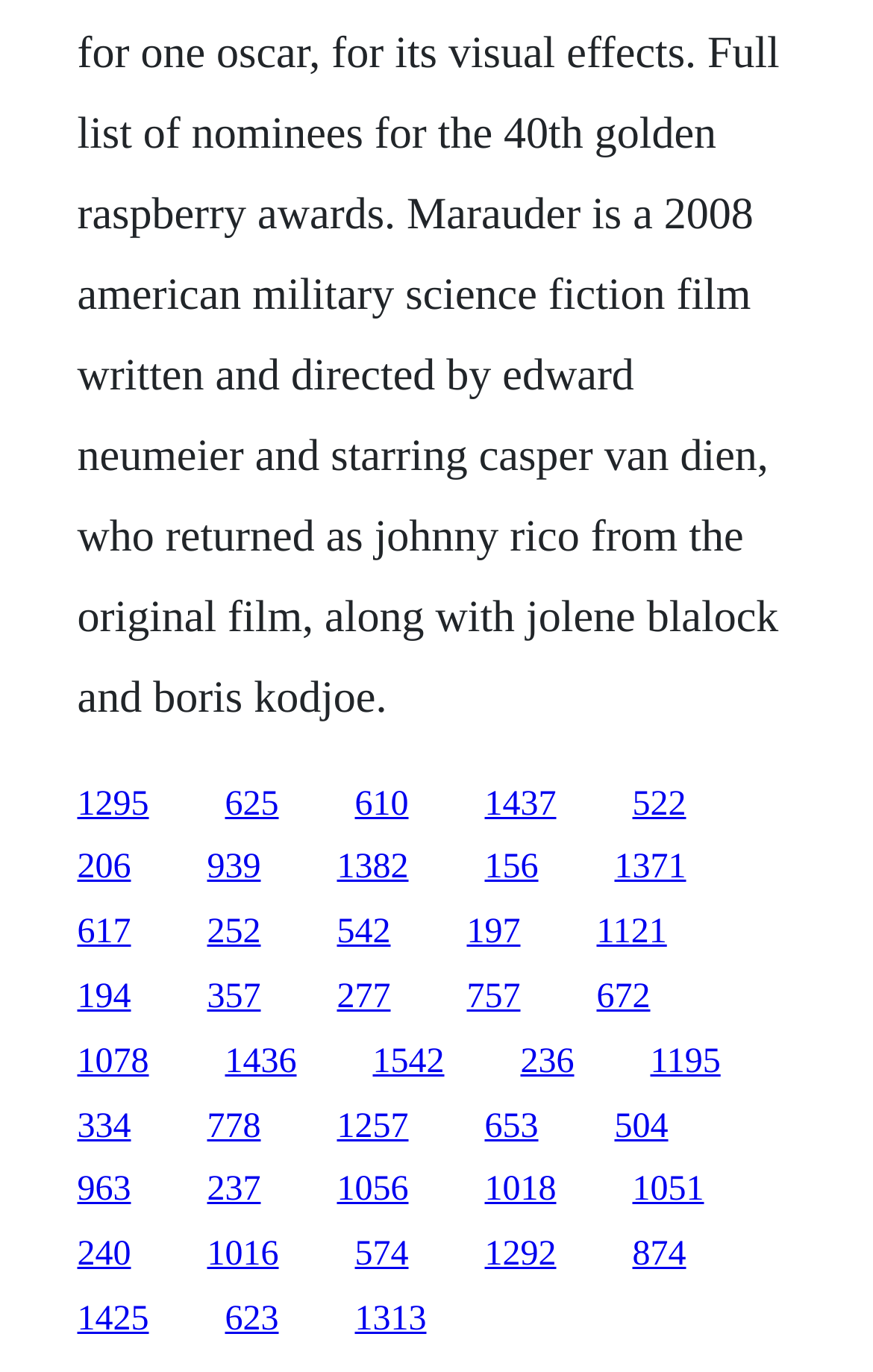Locate the bounding box coordinates of the clickable element to fulfill the following instruction: "click the first link". Provide the coordinates as four float numbers between 0 and 1 in the format [left, top, right, bottom].

[0.088, 0.572, 0.171, 0.6]